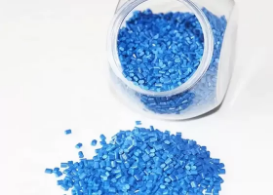Explain all the elements you observe in the image.

The image showcases vibrant blue PVC compound granules spilling from a transparent container onto a white surface. These granules are typical of the PVC (Polyvinyl Chloride) materials used in various industrial applications, including pipe fittings and plastic manufacturing. The bright blue color highlights the granules' refined quality and potential for customization, reflecting their utility in creating colorful, durable products. The juxtaposition of the granules inside the container and those outside emphasizes their volume and texture, illustrating the versatility of PVC compounds in the manufacturing sector.